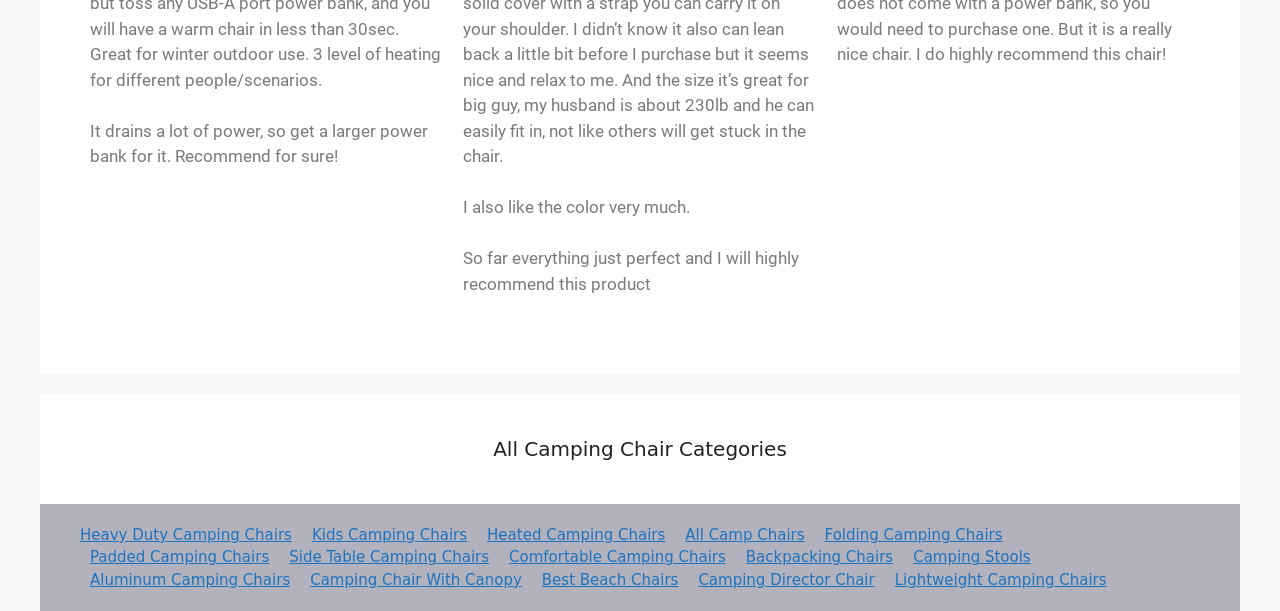Find the bounding box coordinates of the element I should click to carry out the following instruction: "Click the 'About The Team' link".

None